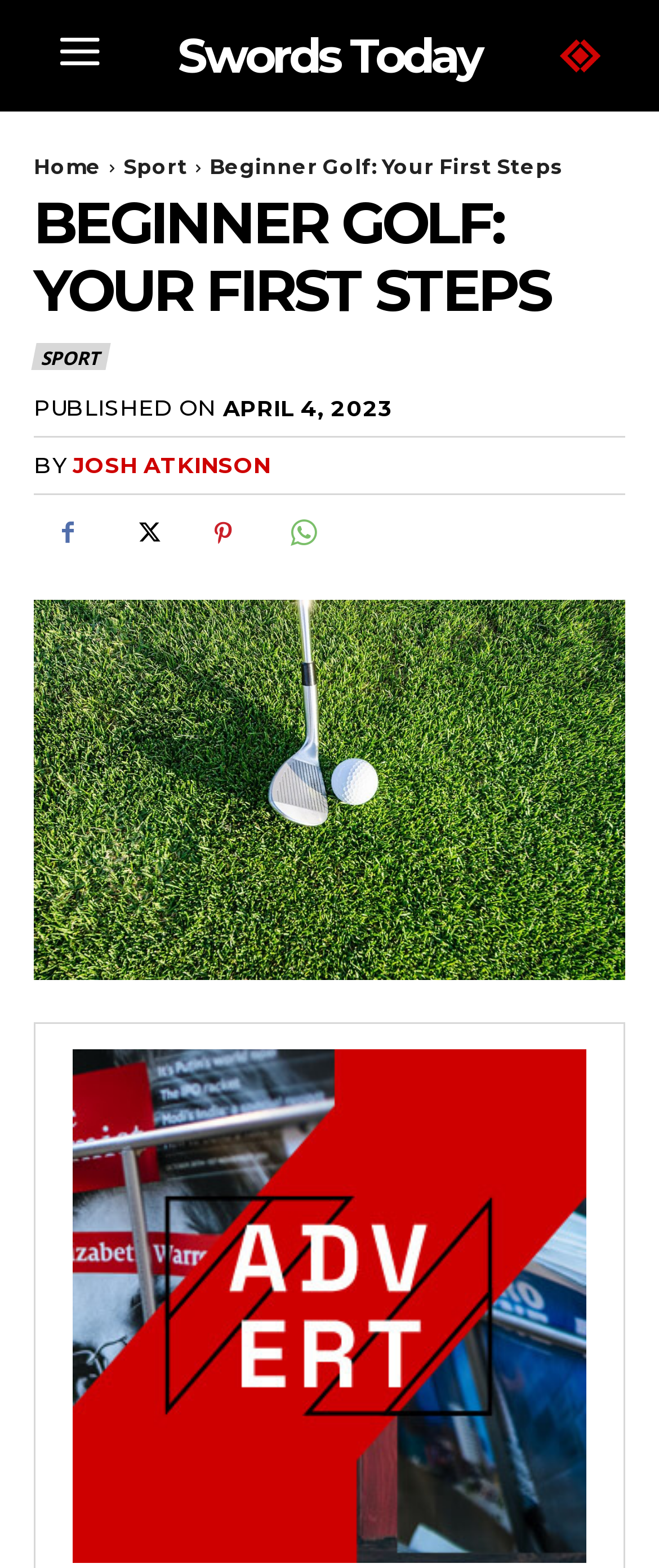Provide the bounding box coordinates for the UI element described in this sentence: "Pinterest". The coordinates should be four float values between 0 and 1, i.e., [left, top, right, bottom].

[0.287, 0.318, 0.39, 0.362]